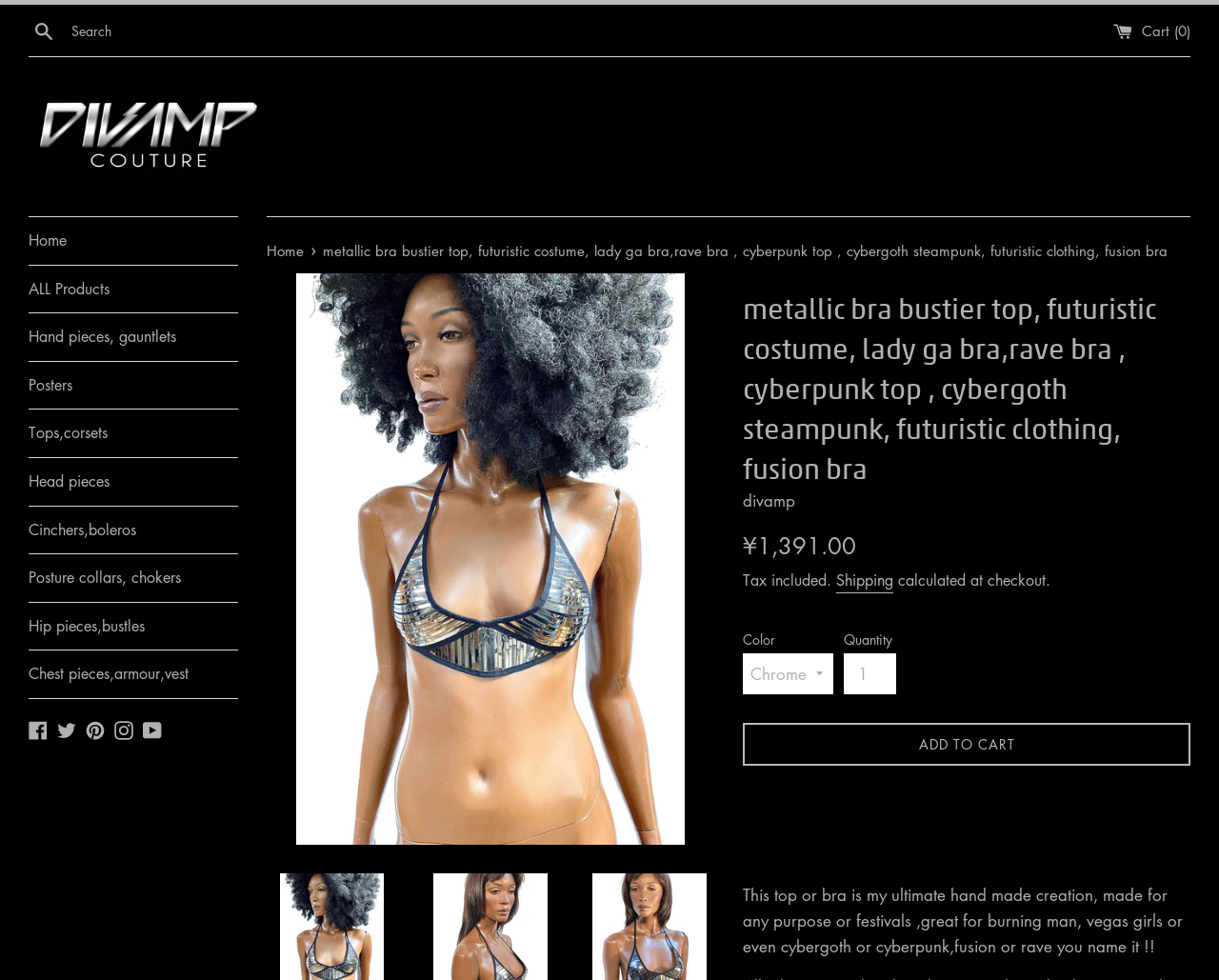Give an extensive and precise description of the webpage.

This webpage appears to be an e-commerce product page, showcasing a metallic bra bustier top. At the top left corner, there is a search bar with a search button and a search box. Below the search bar, there is a horizontal separator line. 

To the right of the search bar, there is a link to the shopping cart, which currently has 0 items. 

On the left side of the page, there is a vertical menu with various links, including "Home", "ALL Products", "Hand pieces, gauntlets", "Posters", and several other categories. Below the menu, there are social media links to Facebook, Twitter, Pinterest, Instagram, and YouTube.

On the right side of the page, there is a navigation section with a link to "Home" and a description of the current page, which is a product page for the metallic bra bustier top. Below the navigation section, there is a large image of the product, taking up most of the right side of the page.

Below the image, there is a heading with the product name, followed by a description of the product, which is a handmade creation suitable for various festivals and occasions. The product price is listed as ¥1,391.00, with tax included. There is also information about shipping, which will be calculated at checkout.

Further down, there are options to select the product color and quantity, with a combobox and a spinbutton, respectively. Finally, there is an "ADD TO CART" button at the bottom right corner of the page.